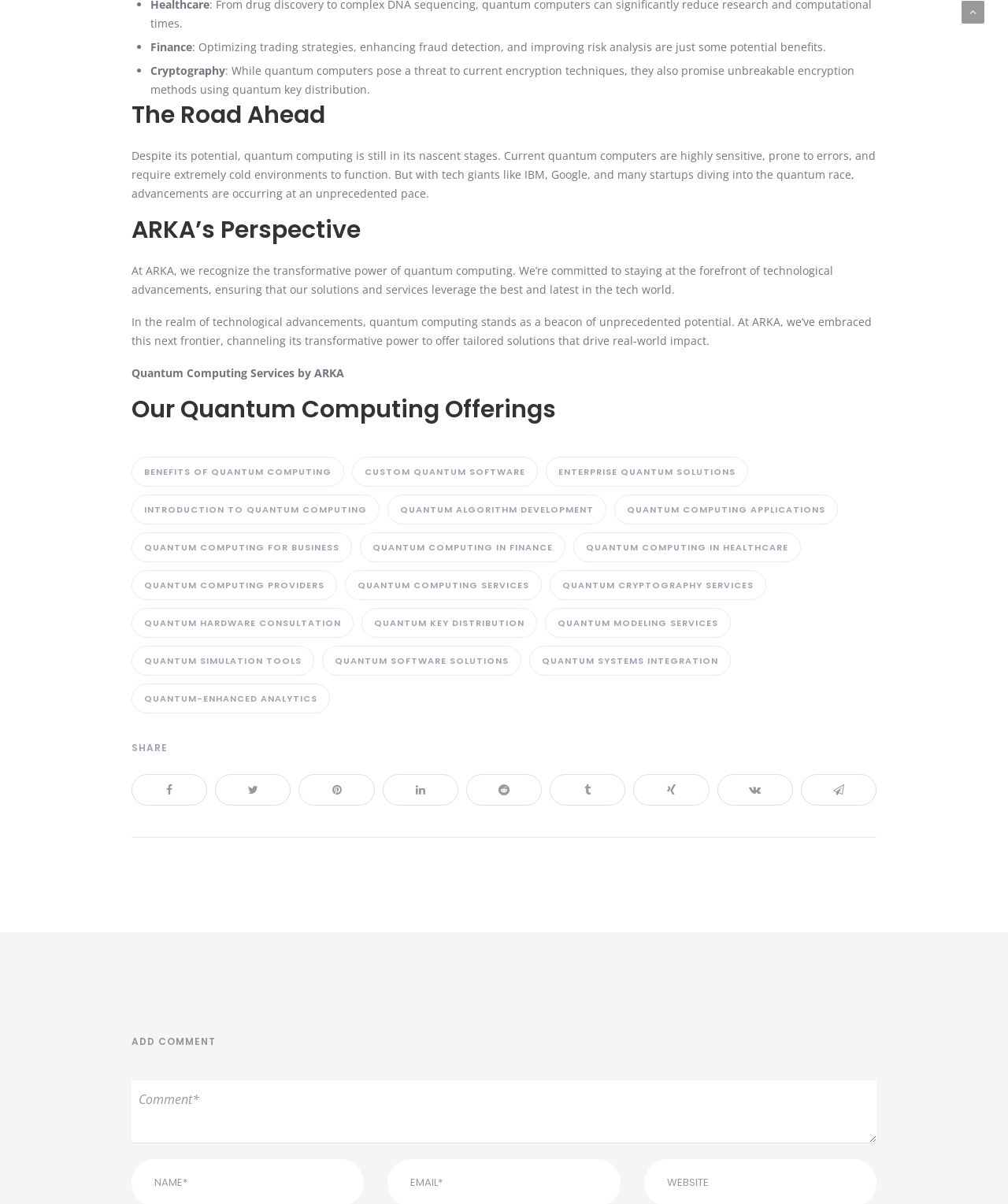Please identify the bounding box coordinates for the region that you need to click to follow this instruction: "Enter a comment".

[0.13, 0.897, 0.87, 0.95]